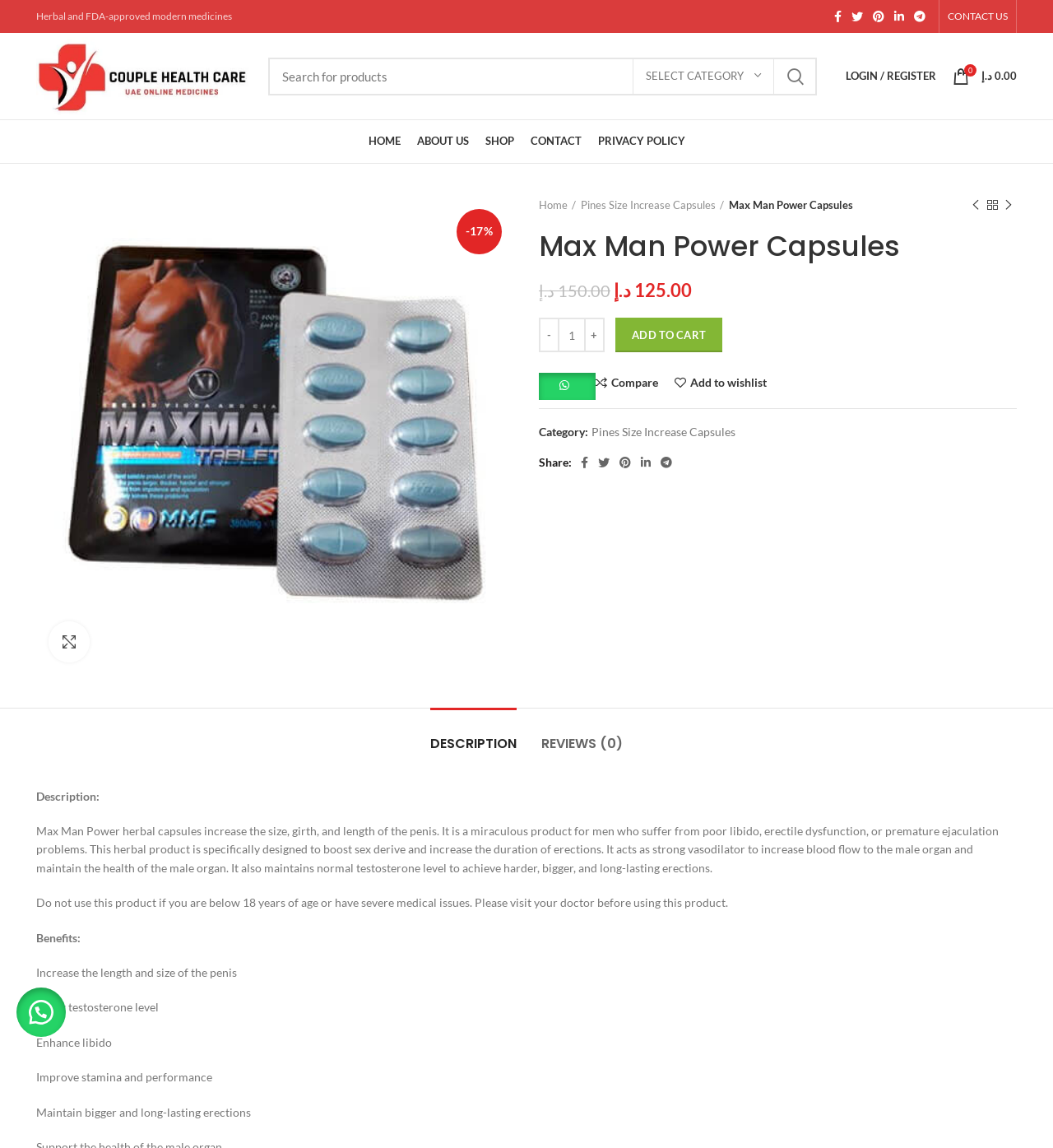Please find the bounding box coordinates of the element's region to be clicked to carry out this instruction: "Search for products".

[0.255, 0.05, 0.776, 0.083]